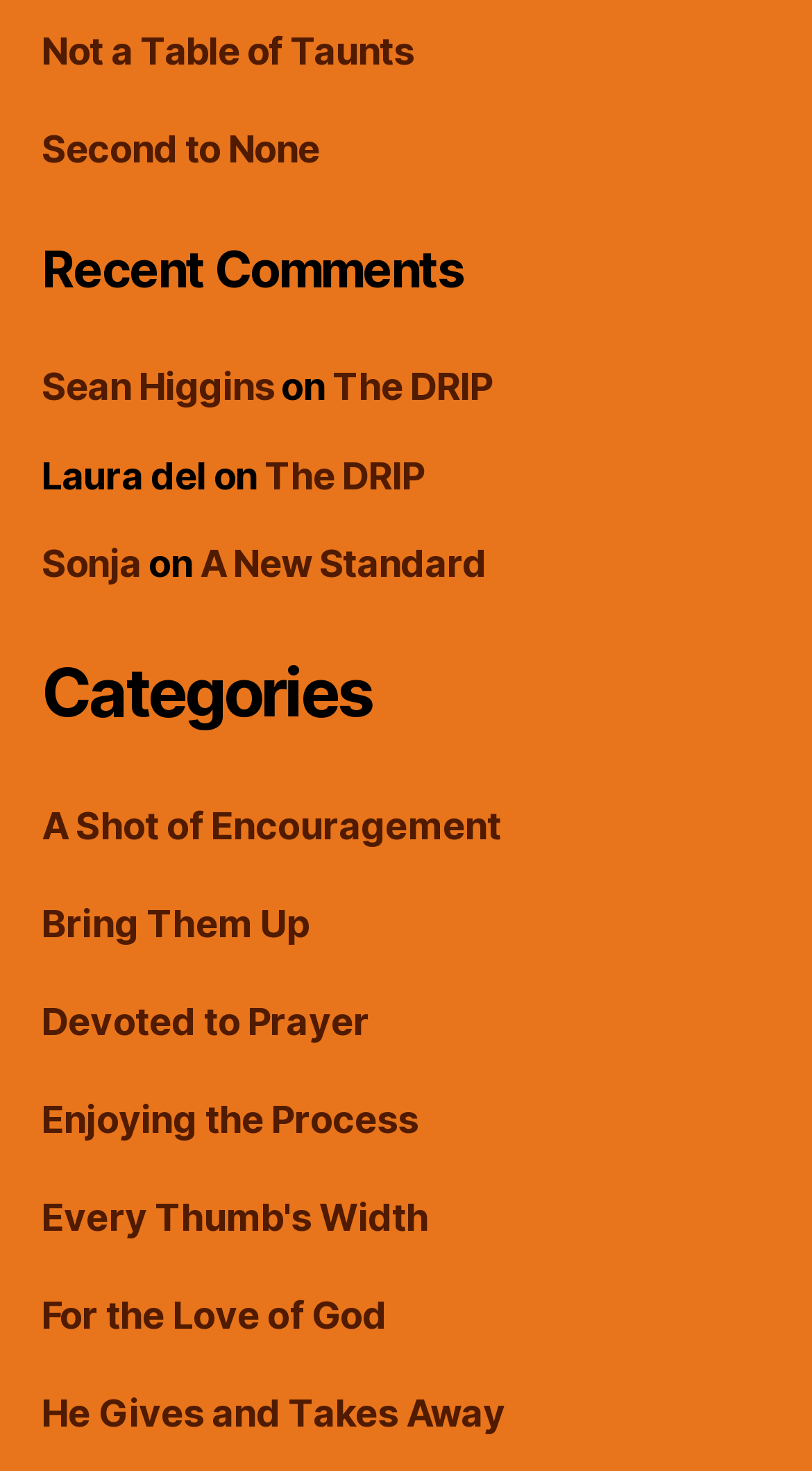Please determine the bounding box coordinates, formatted as (top-left x, top-left y, bottom-right x, bottom-right y), with all values as floating point numbers between 0 and 1. Identify the bounding box of the region described as: Oil & Gas Jobs

None